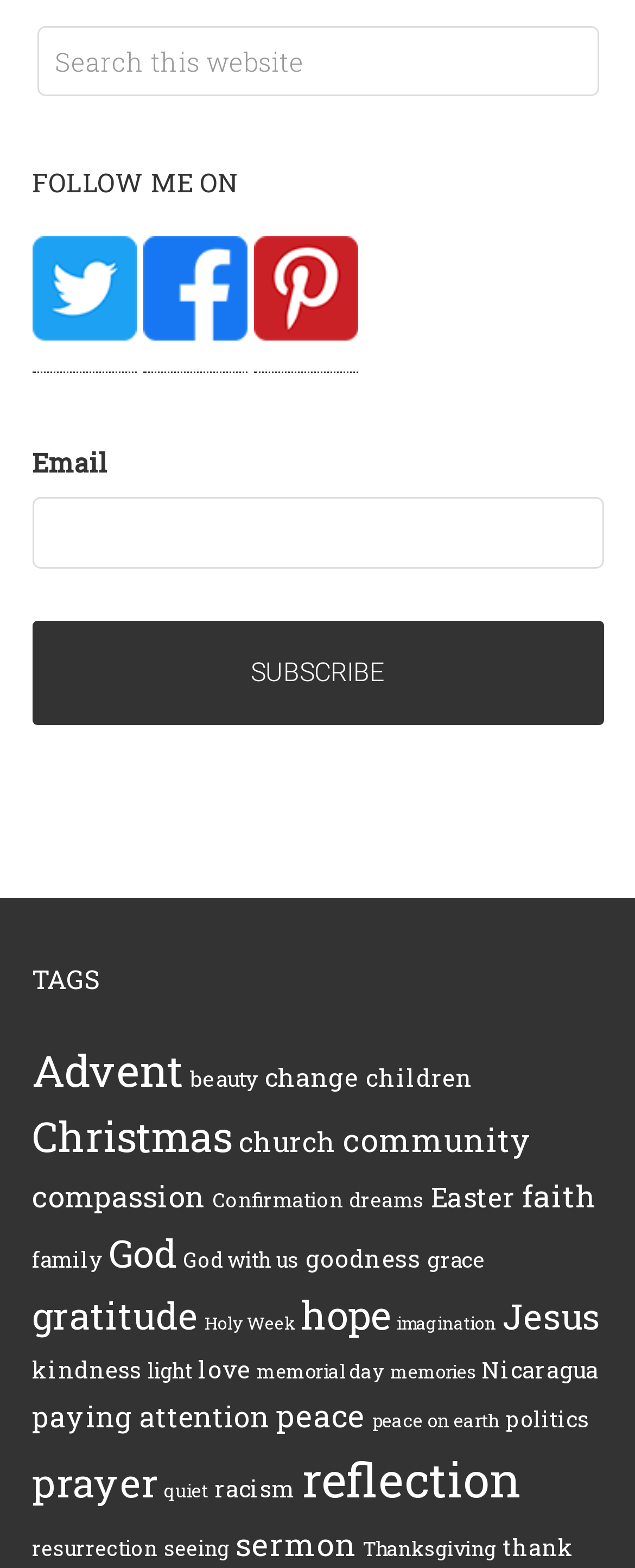What is the topic with the most items?
Using the picture, provide a one-word or short phrase answer.

reflection